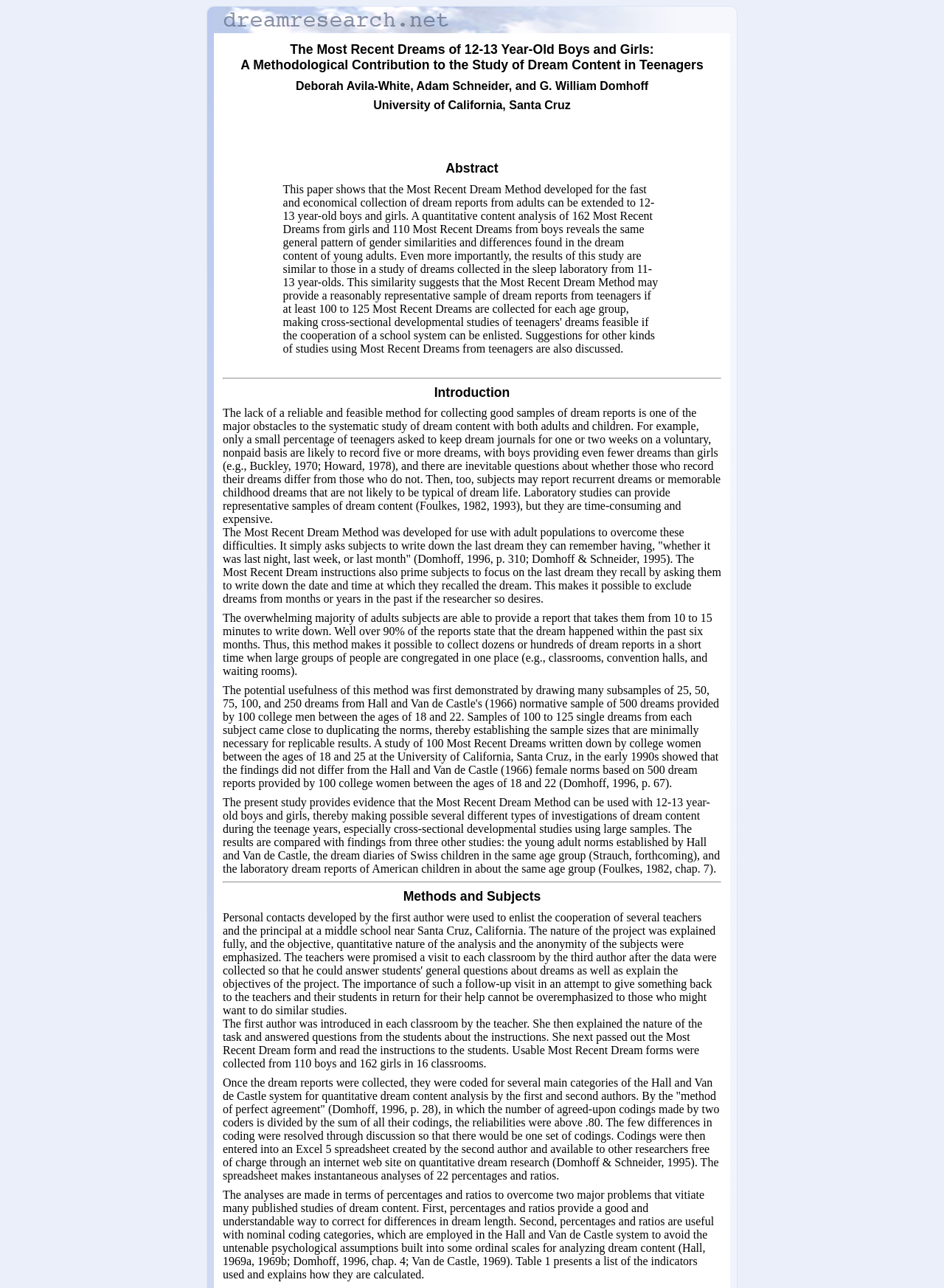Answer the question briefly using a single word or phrase: 
What is the purpose of the Most Recent Dream Method?

To collect good samples of dream reports